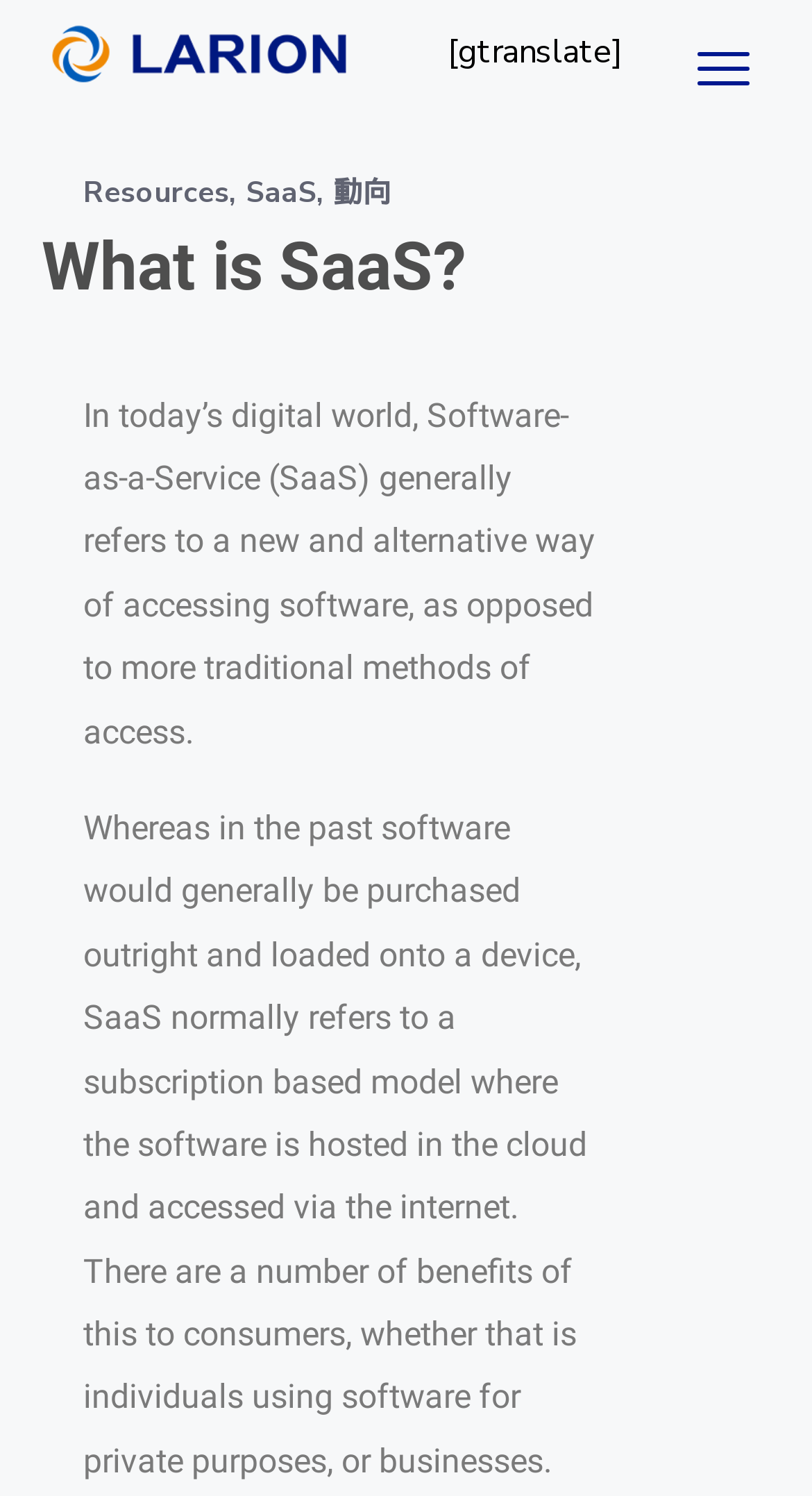Locate and extract the headline of this webpage.

What is SaaS?